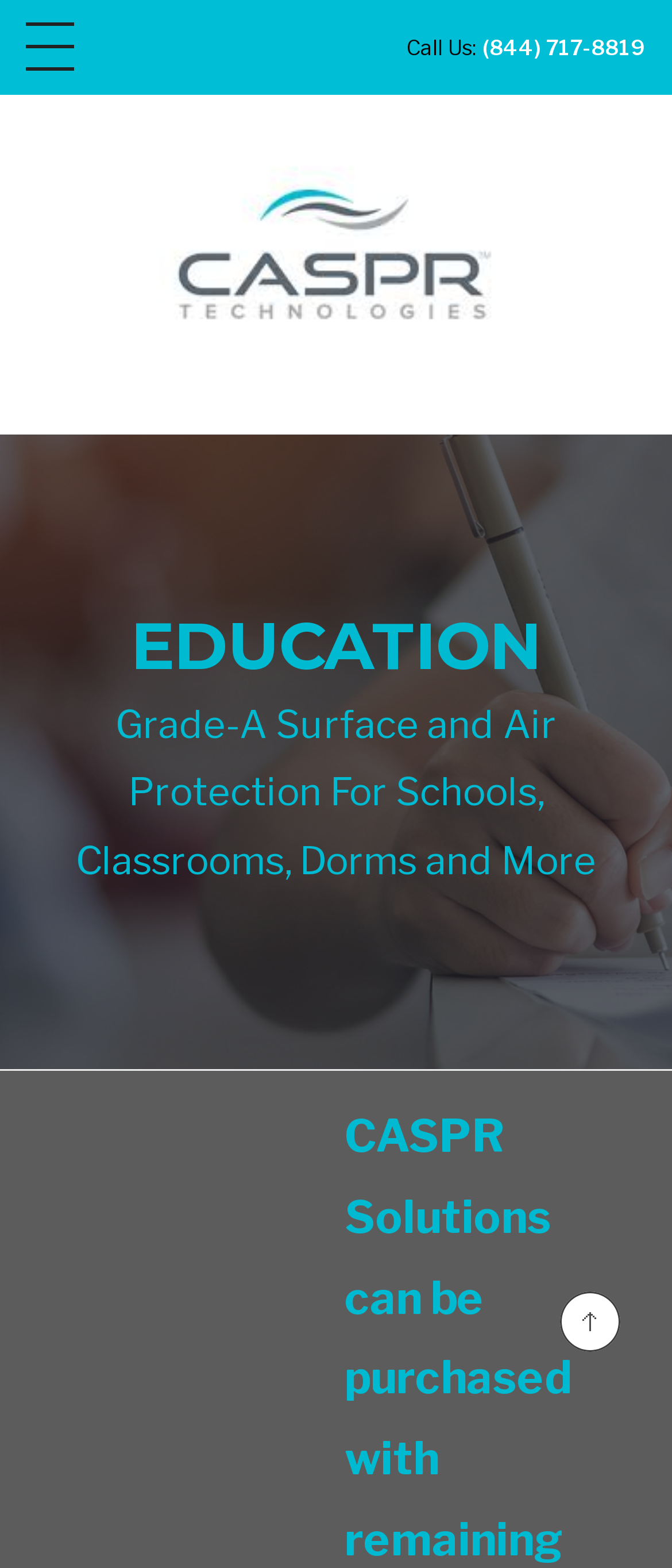What is the company name?
Offer a detailed and full explanation in response to the question.

I found the company name by looking at the heading element that says 'CASPR Technologies' and also by checking the link element with the same text.